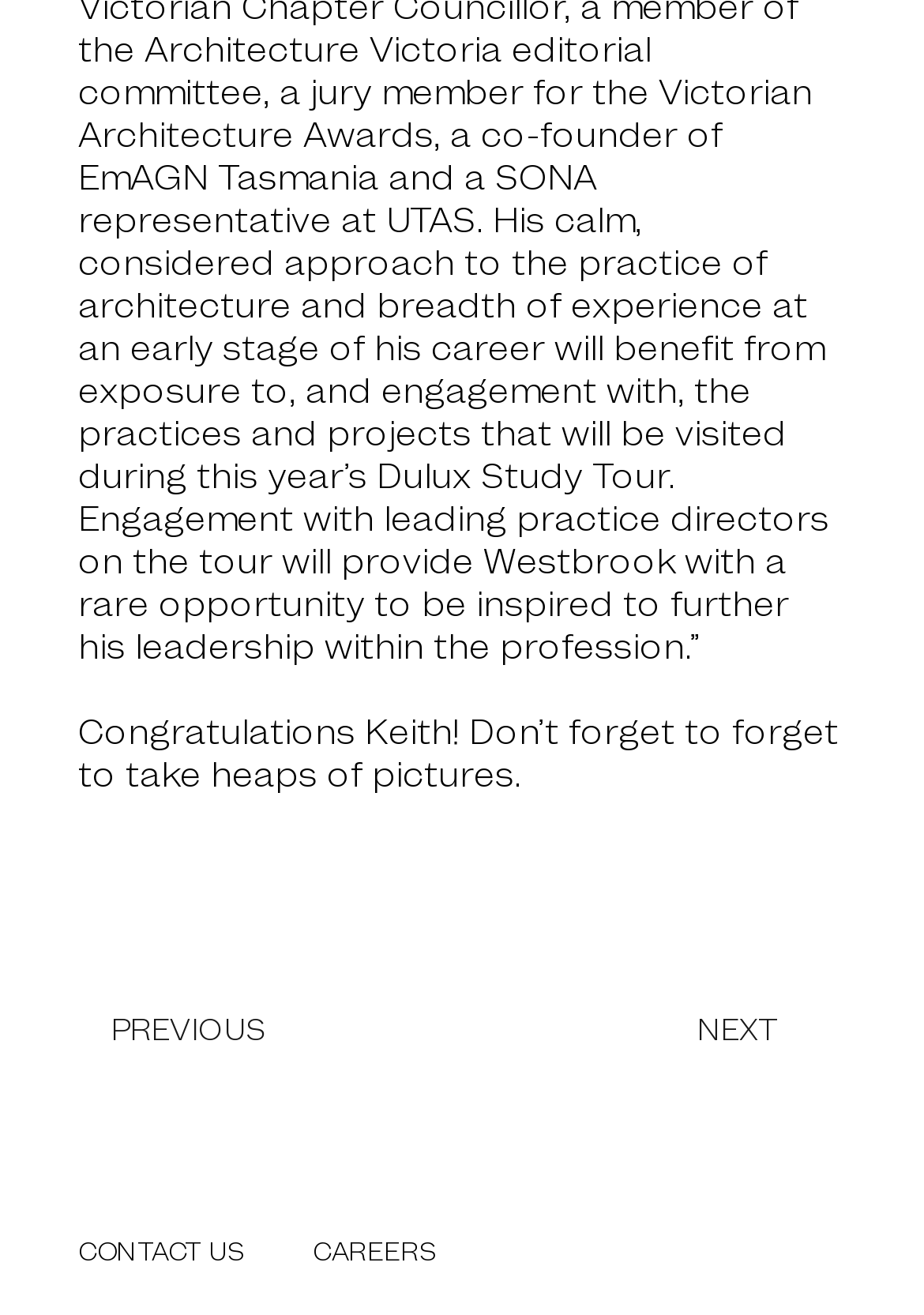Please determine the bounding box coordinates for the UI element described here. Use the format (top-left x, top-left y, bottom-right x, bottom-right y) with values bounded between 0 and 1: NEXT

[0.676, 0.724, 0.915, 0.844]